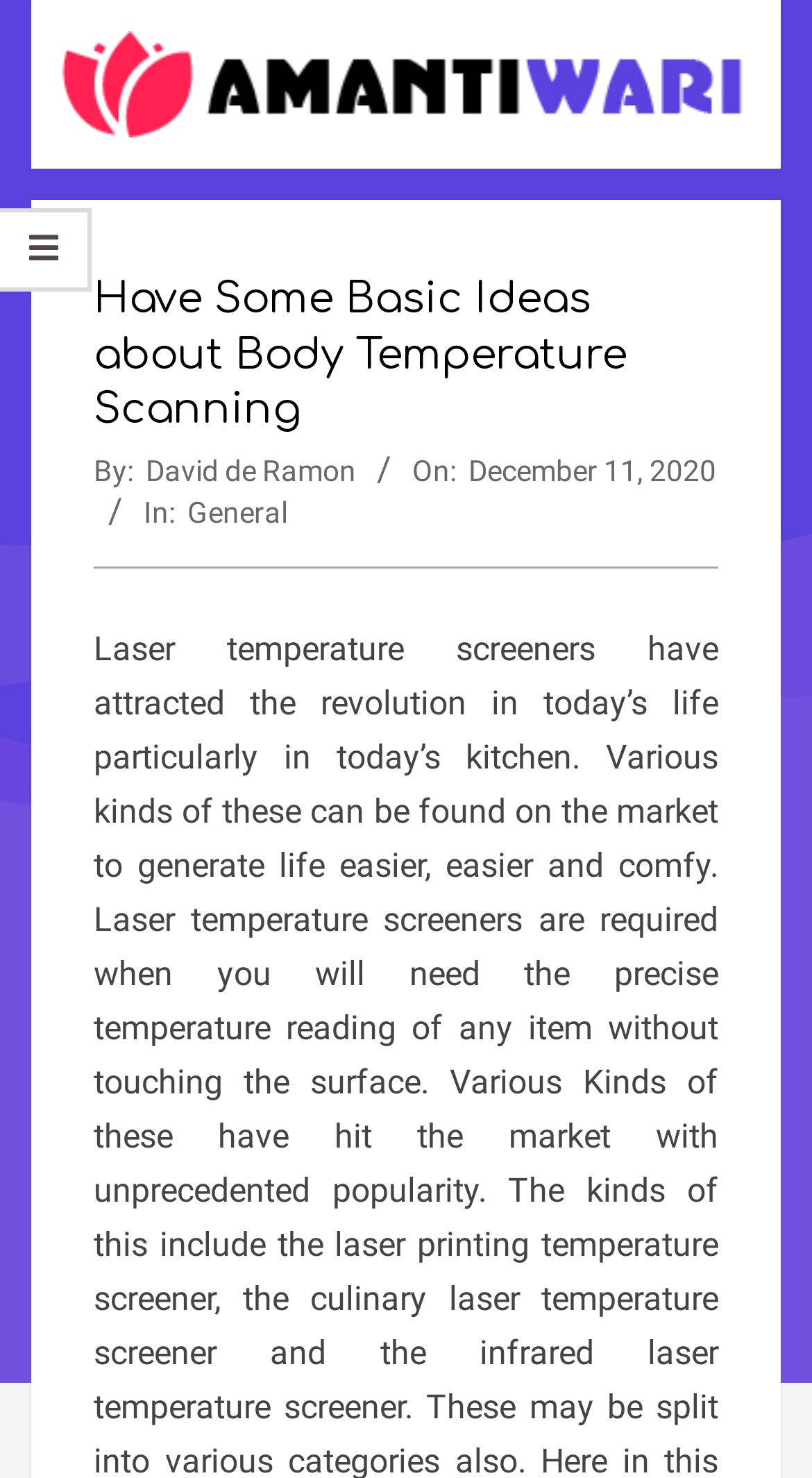Describe all the key features and sections of the webpage thoroughly.

The webpage appears to be a blog post or article about body temperature scanning. At the top, there is a logo or icon with the text "Place to spend time worthwhile | Amanti Wari" which is also a clickable link. Below this, there is a primary navigation menu.

The main content of the page is headed by a title "Have Some Basic Ideas about Body Temperature Scanning" which is prominently displayed. Below the title, there is information about the author, "By: David de Ramon", and the date and time the article was published, "Friday, December 11, 2020, 6:13 am". The article is categorized under "General".

There are no images directly related to the article's content, but the logo or icon at the top may contain an image. The overall structure of the page is simple and easy to follow, with clear headings and concise text.